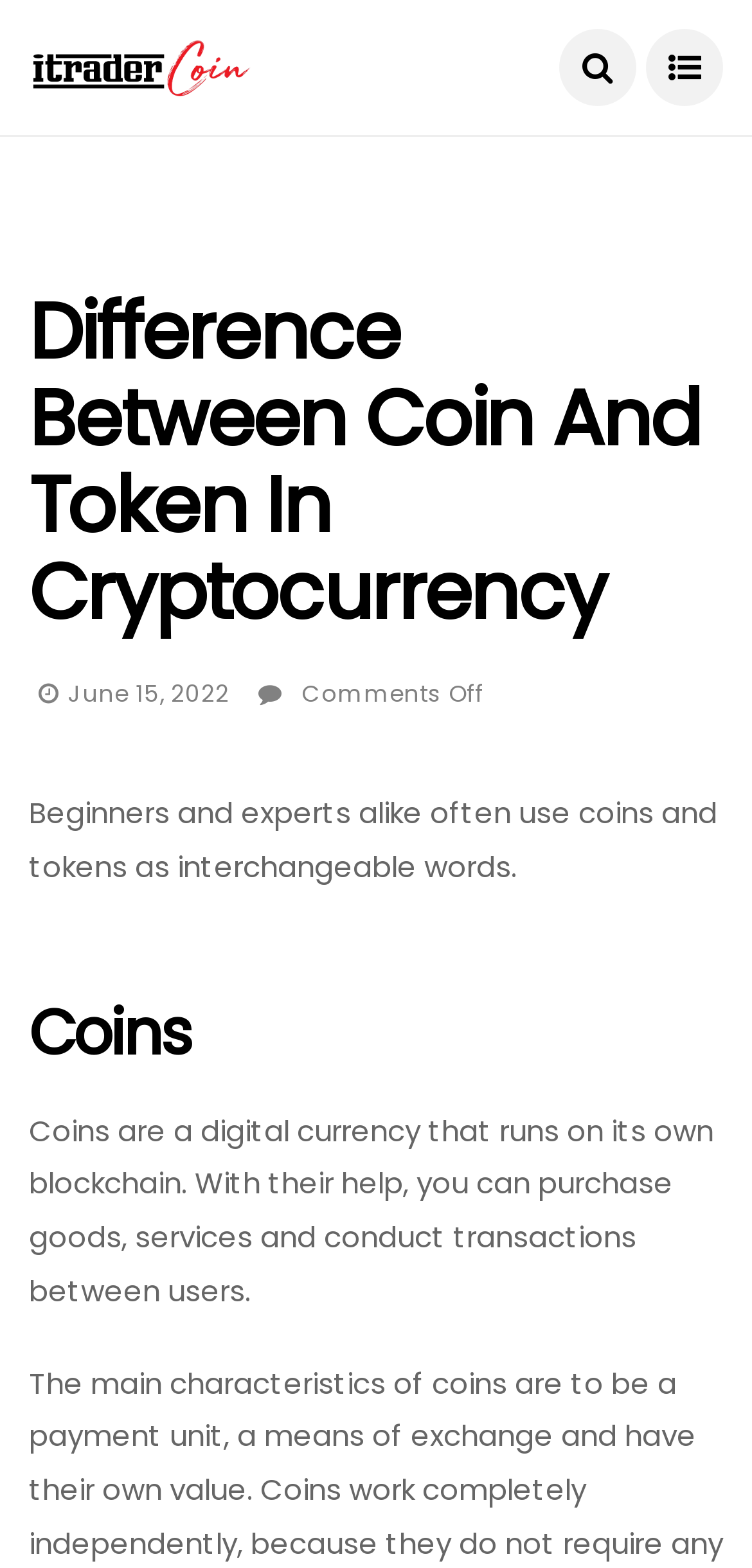Please give a one-word or short phrase response to the following question: 
What is the date of the article?

June 15, 2022